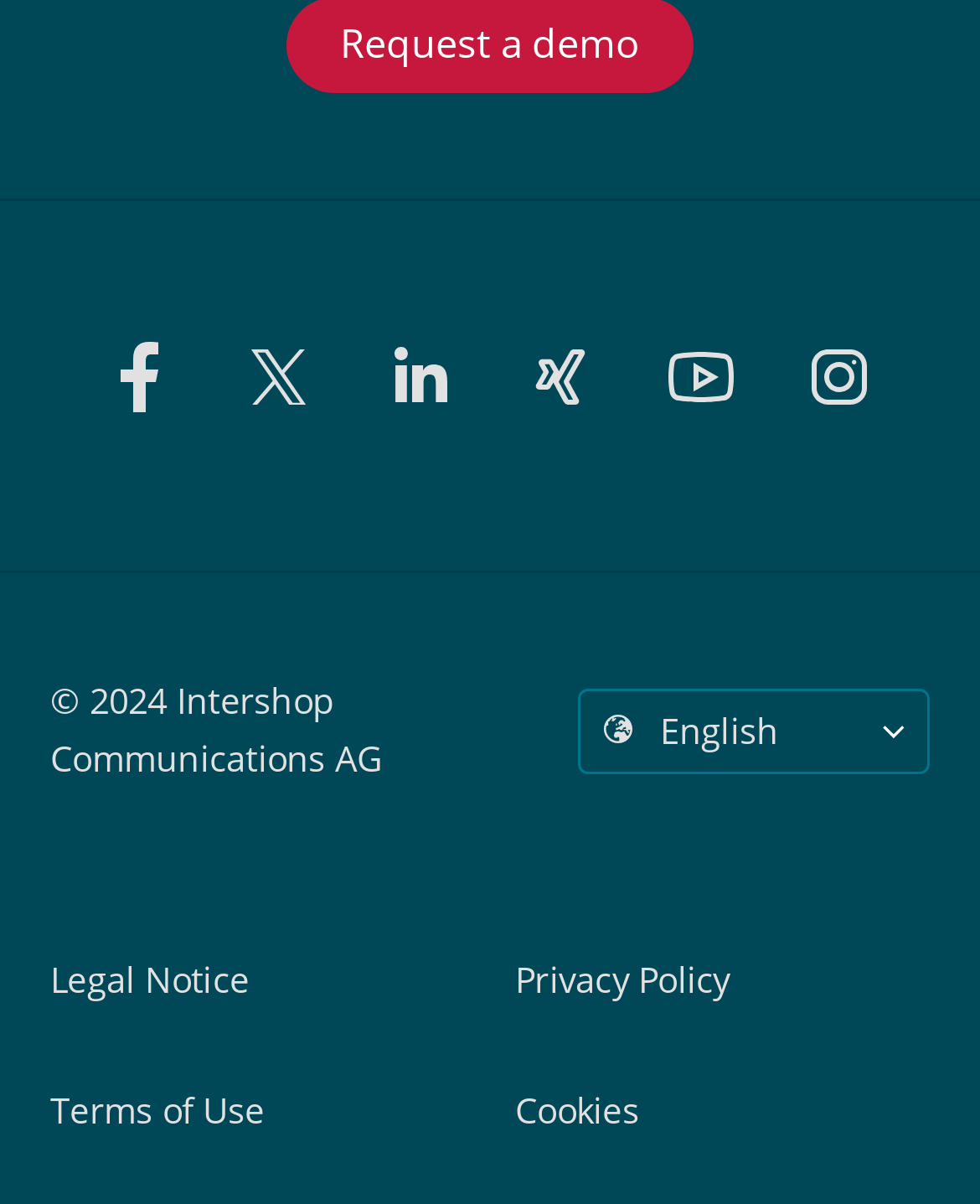Please provide a brief answer to the question using only one word or phrase: 
What is the copyright year?

2024